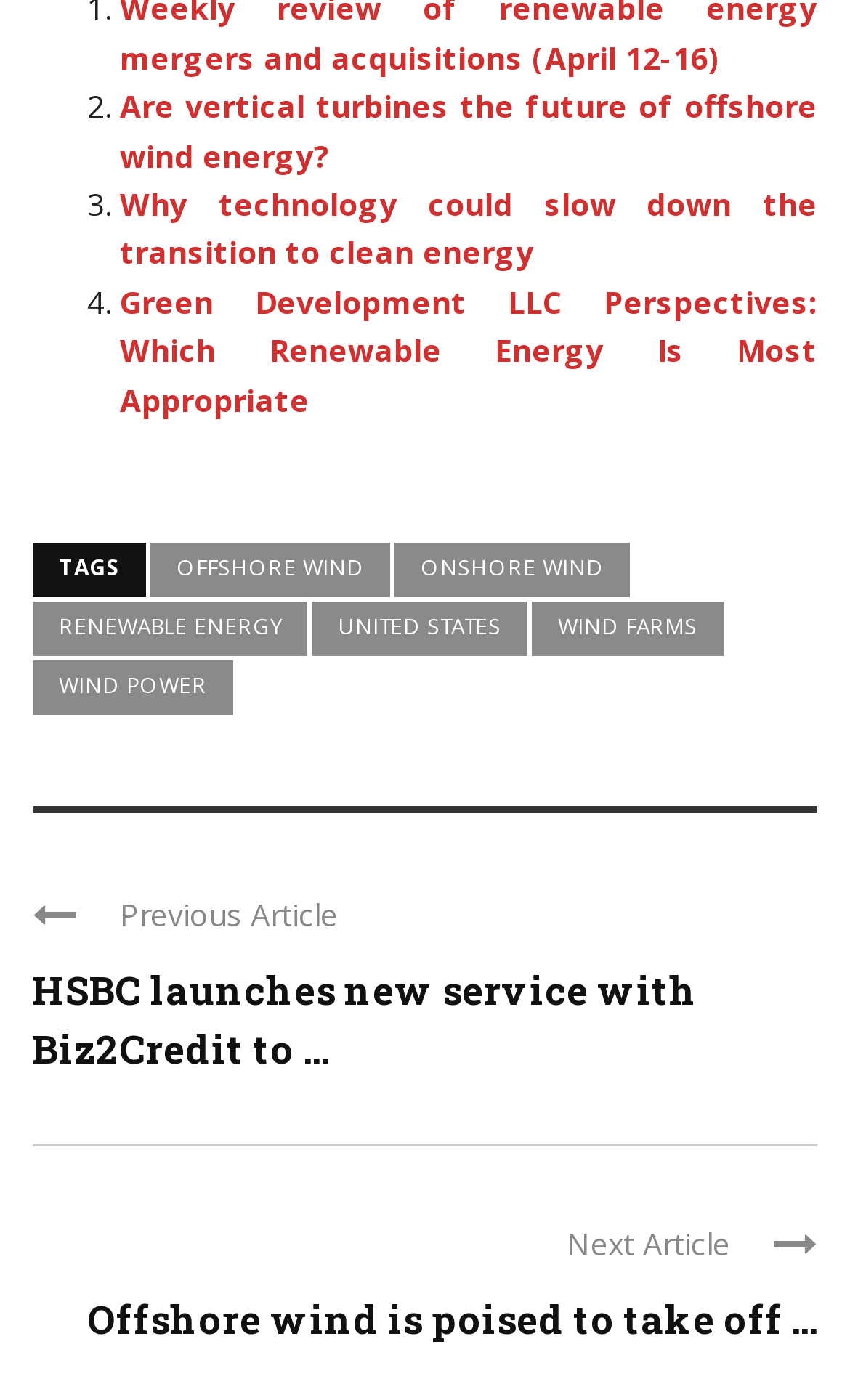Please identify the bounding box coordinates of the clickable area that will fulfill the following instruction: "Explore the tag for offshore wind". The coordinates should be in the format of four float numbers between 0 and 1, i.e., [left, top, right, bottom].

[0.177, 0.388, 0.459, 0.427]